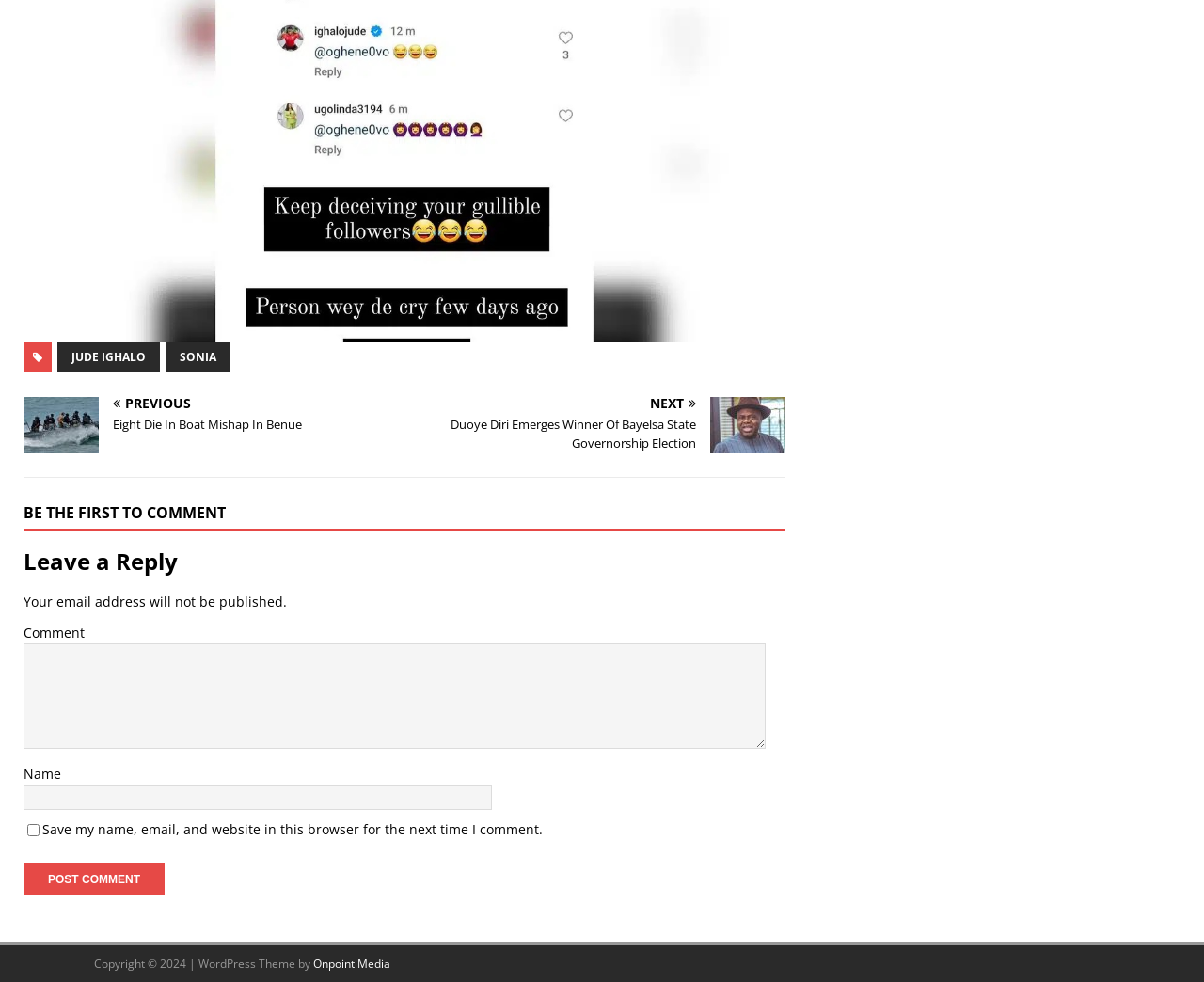What is the name of the first link on the webpage?
Please provide an in-depth and detailed response to the question.

The first link on the webpage is 'JUDE IGHALO' which is located at the top of the page with a bounding box of [0.048, 0.348, 0.133, 0.379].